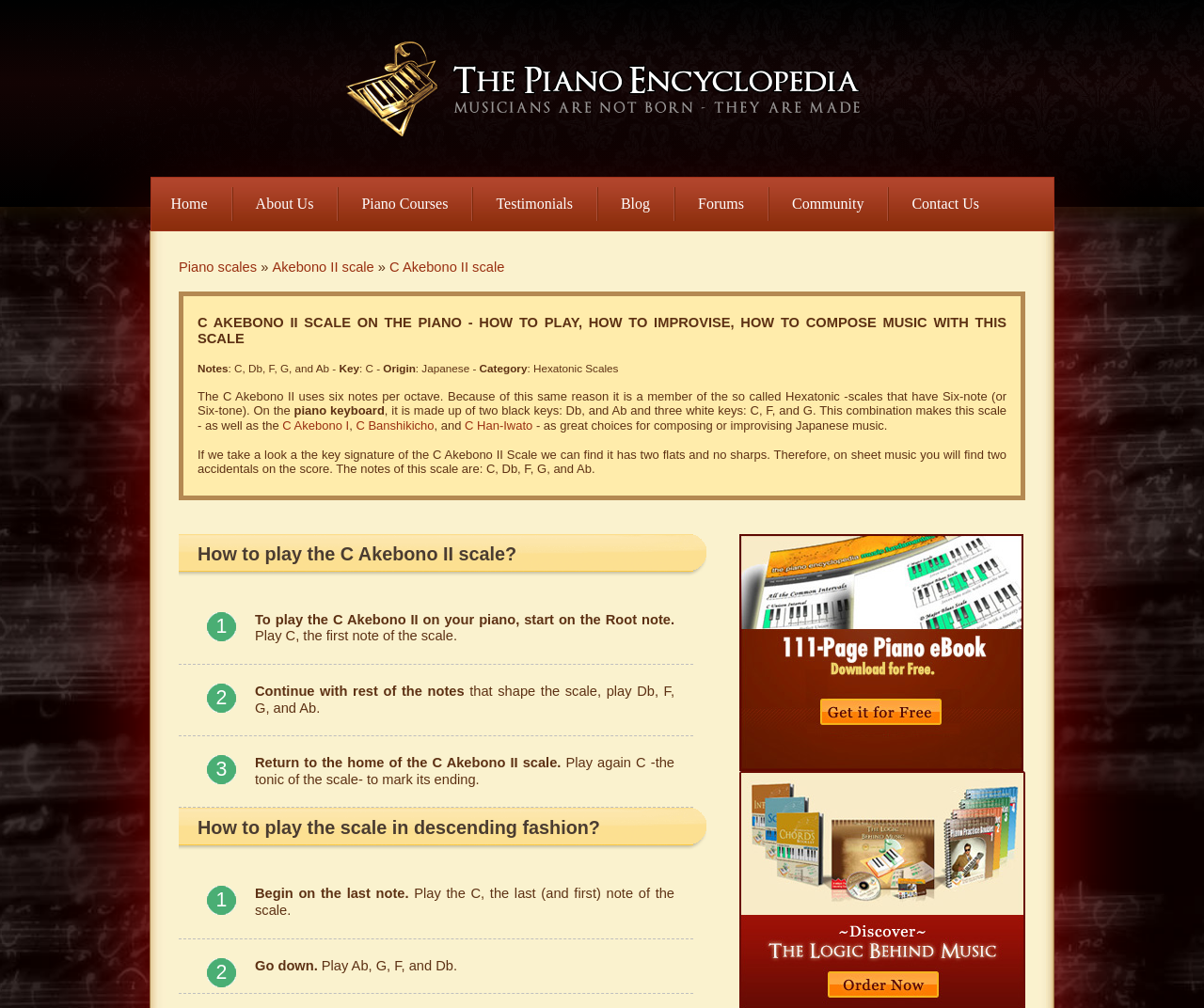Please identify the bounding box coordinates of where to click in order to follow the instruction: "Click on the 'Home' link".

[0.121, 0.176, 0.196, 0.229]